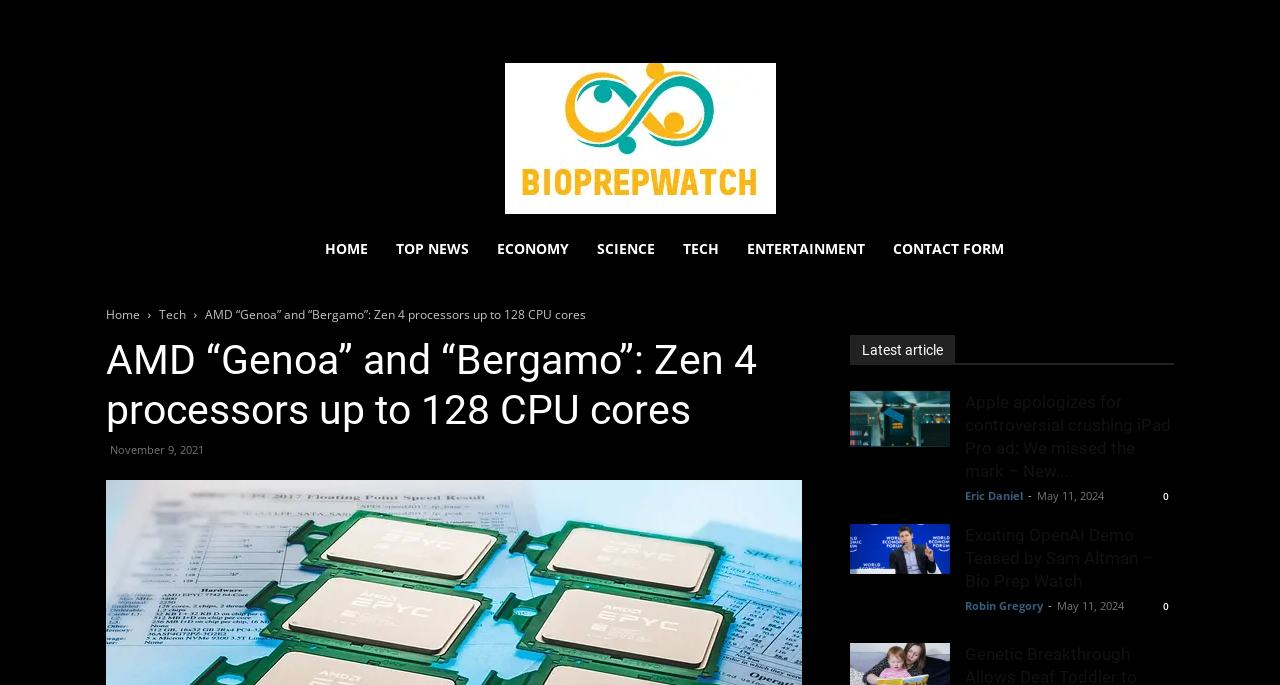Please find the bounding box coordinates of the element that you should click to achieve the following instruction: "Click on the 'Exciting OpenAI Demo Teased by Sam Altman – Bio Prep Watch' link". The coordinates should be presented as four float numbers between 0 and 1: [left, top, right, bottom].

[0.664, 0.765, 0.742, 0.838]